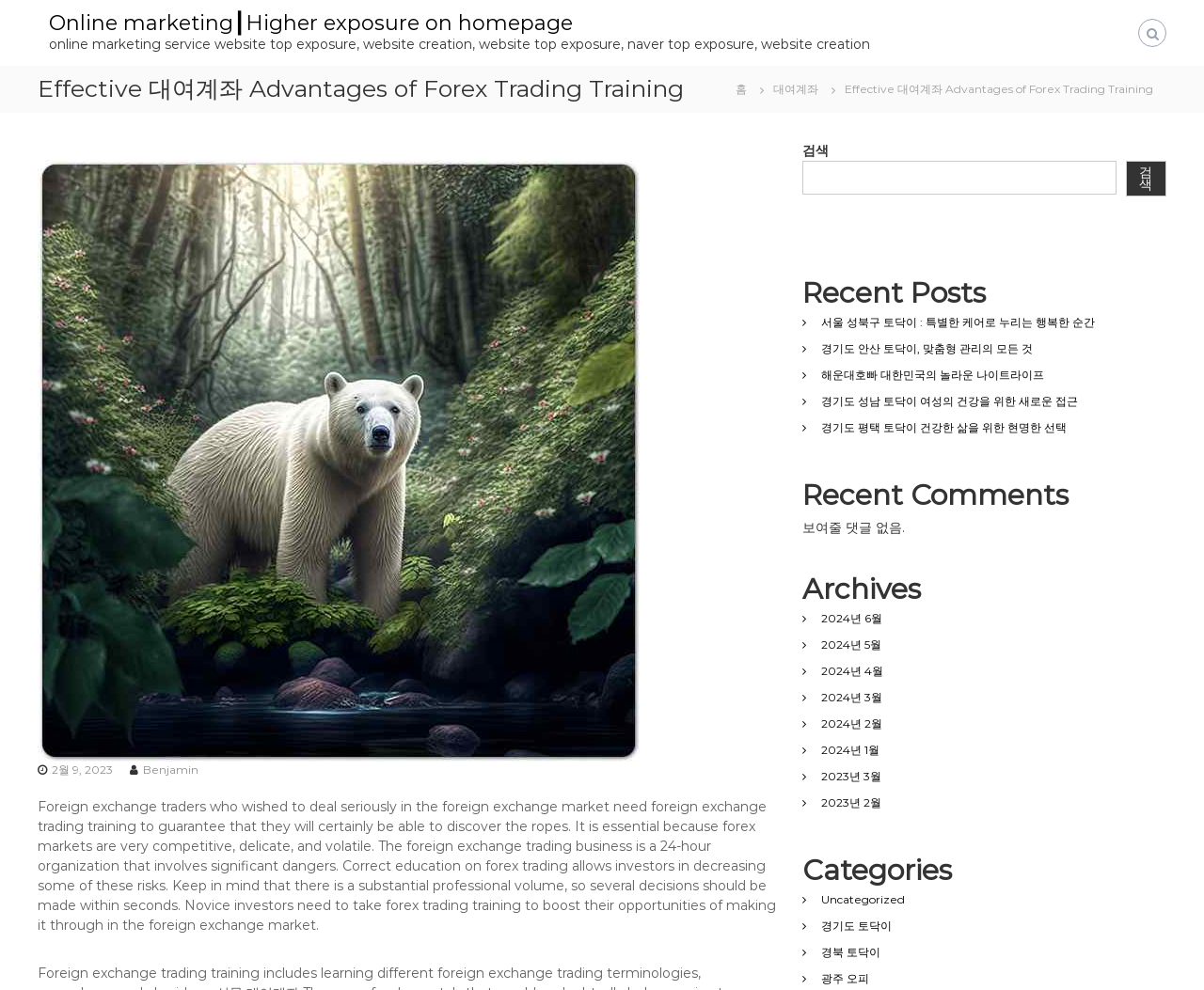What type of posts are listed under 'Recent Posts'?
Please provide a detailed and thorough answer to the question.

The 'Recent Posts' section lists several links with titles that appear to be blog post titles, such as '서울 성북구 토닥이 : 특별한 케어로 누리는 행복한 순간' and '해운대호빠 대한민국의 놀라운 나이트라이프'. These titles suggest that the posts are related to blog articles or news articles.